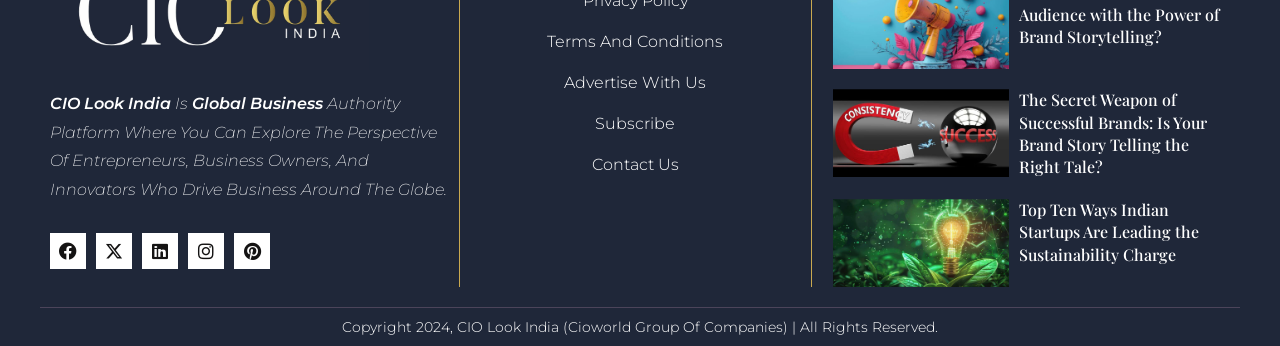Indicate the bounding box coordinates of the element that must be clicked to execute the instruction: "Read the article about Brand Story". The coordinates should be given as four float numbers between 0 and 1, i.e., [left, top, right, bottom].

[0.651, 0.258, 0.962, 0.517]